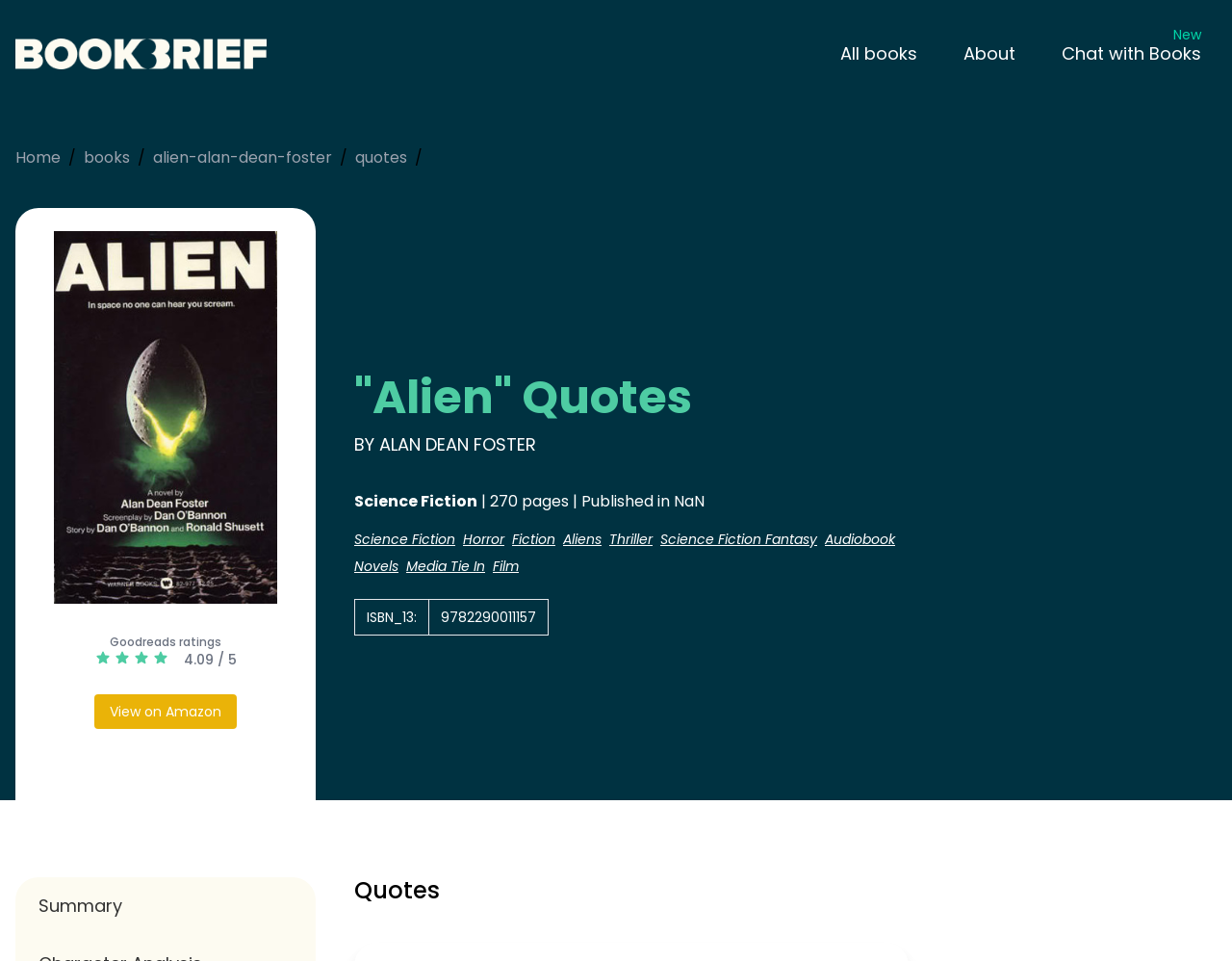What is the rating of the book 'Alien' on Goodreads?
Look at the image and provide a short answer using one word or a phrase.

4.09 / 5